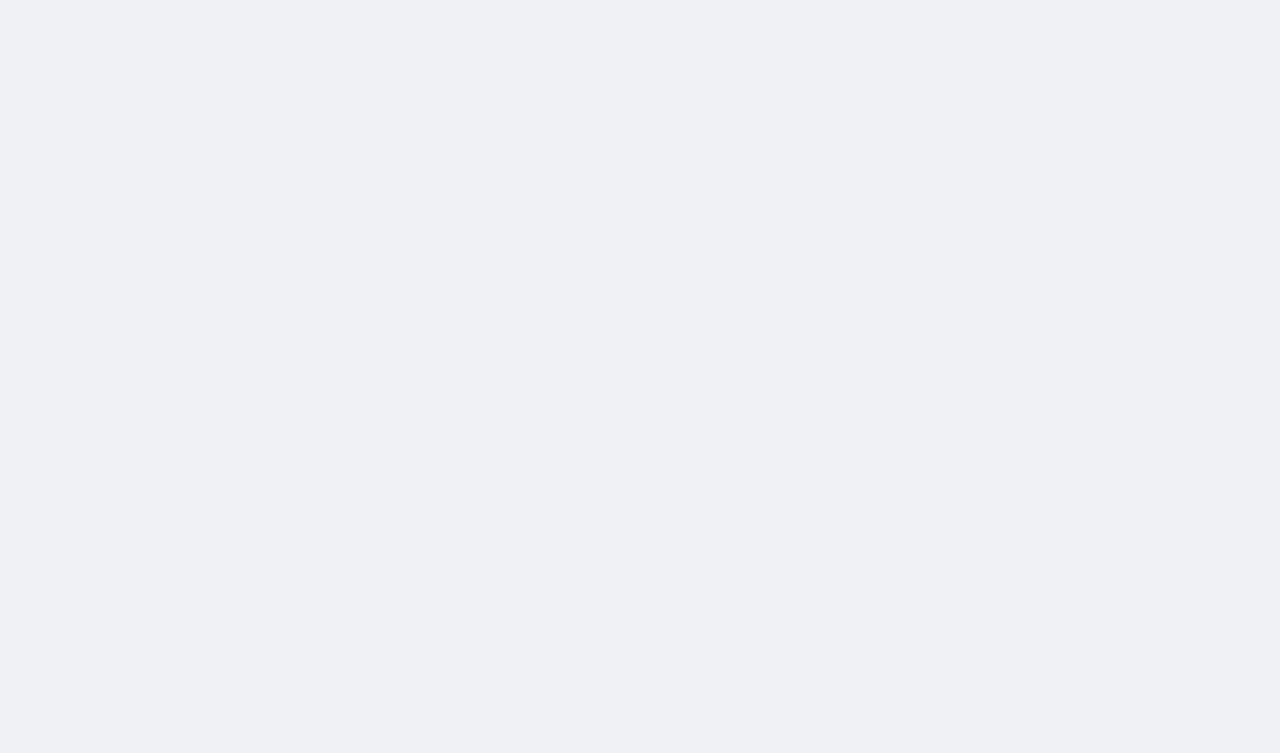What is the topic of the first article?
We need a detailed and exhaustive answer to the question. Please elaborate.

The first article is about hydration, as indicated by the link text 'Are you hydrating right? Quick and easy test reveals how your skin can tell you'.